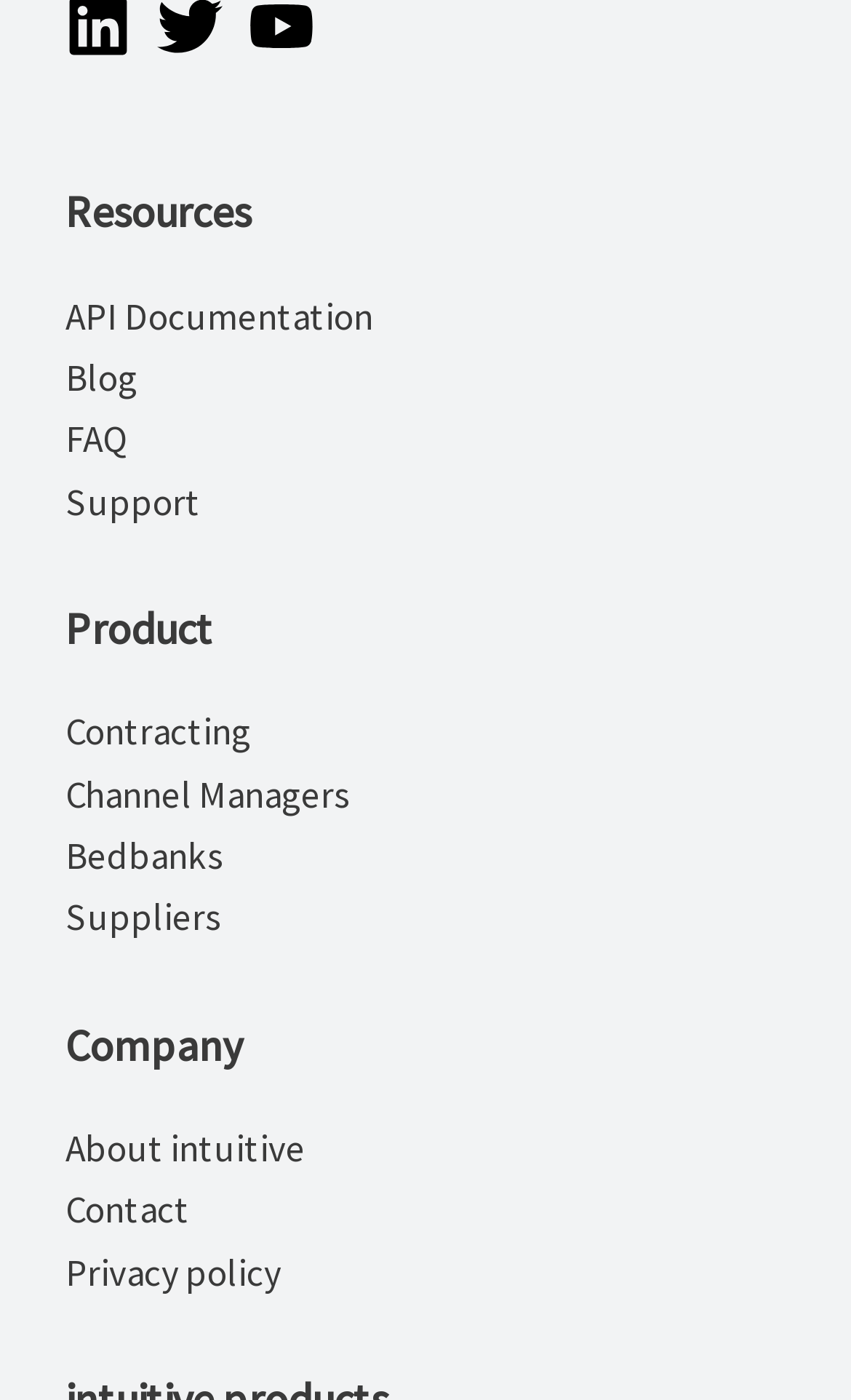Examine the image and give a thorough answer to the following question:
What is the second product listed?

I looked at the list of products and found that the second one is 'Contracting', which is a link.